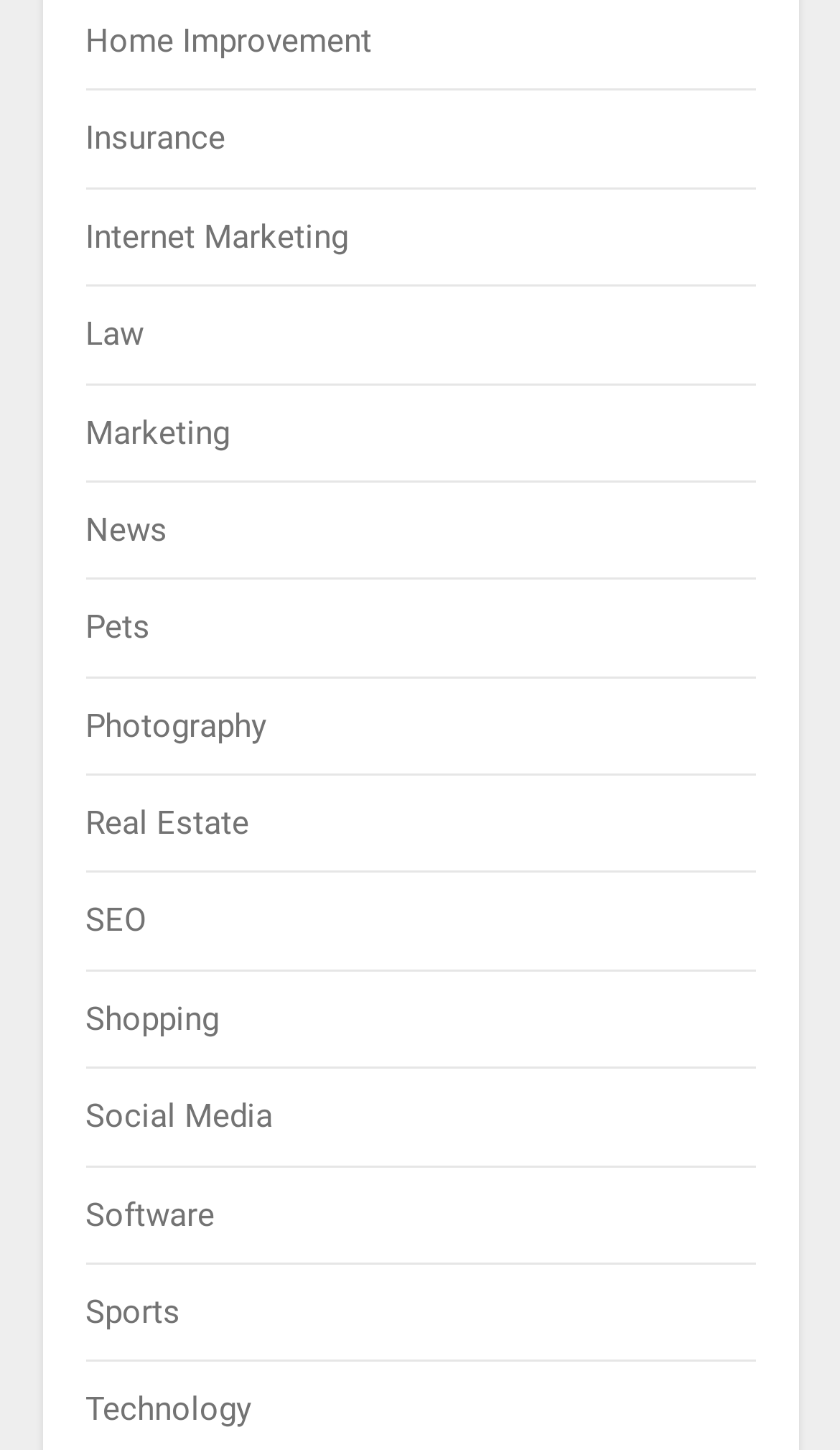Please answer the following question using a single word or phrase: 
What is the last category listed?

Technology